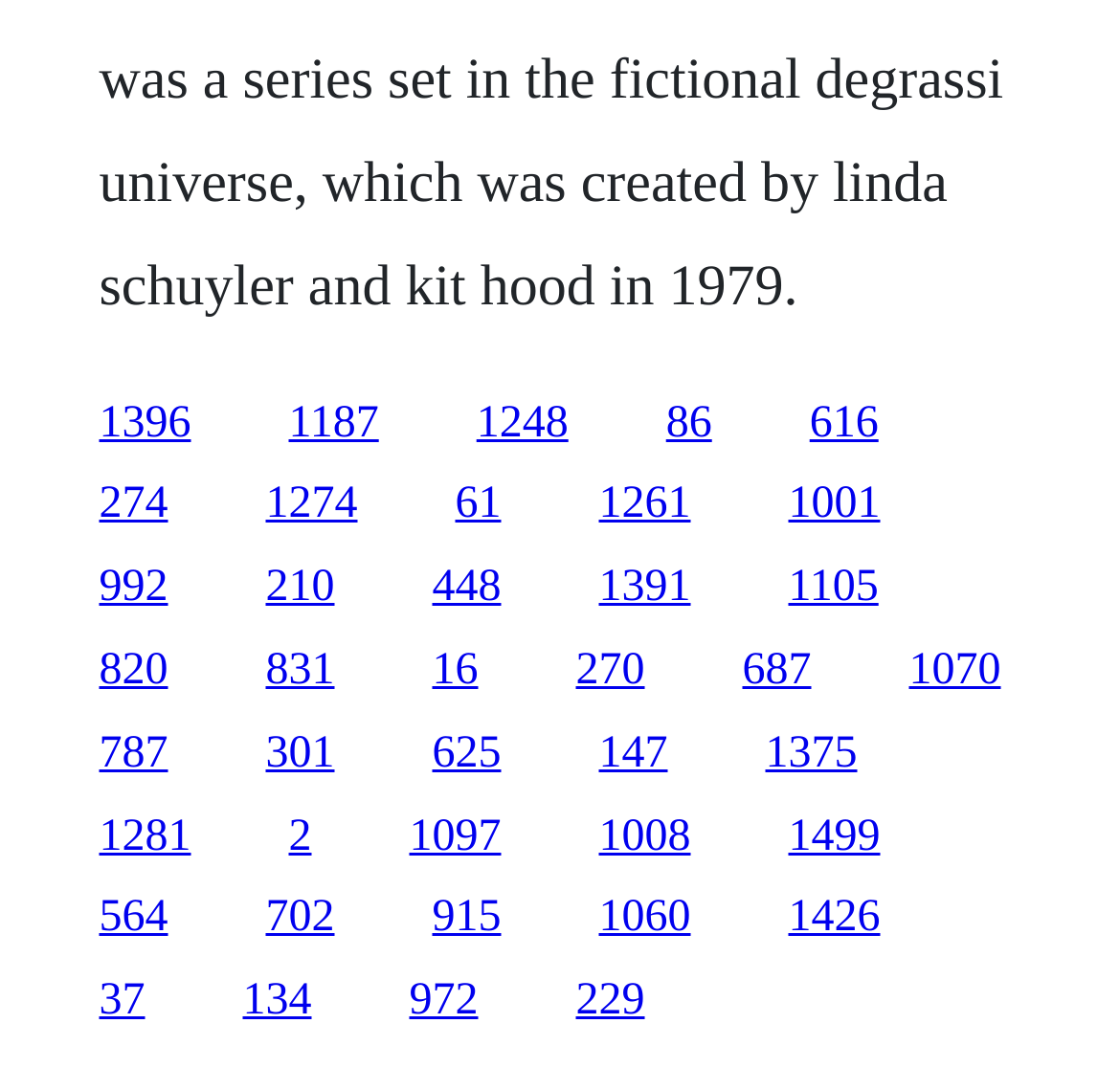Please specify the bounding box coordinates of the clickable region necessary for completing the following instruction: "visit the third link". The coordinates must consist of four float numbers between 0 and 1, i.e., [left, top, right, bottom].

[0.425, 0.373, 0.507, 0.418]